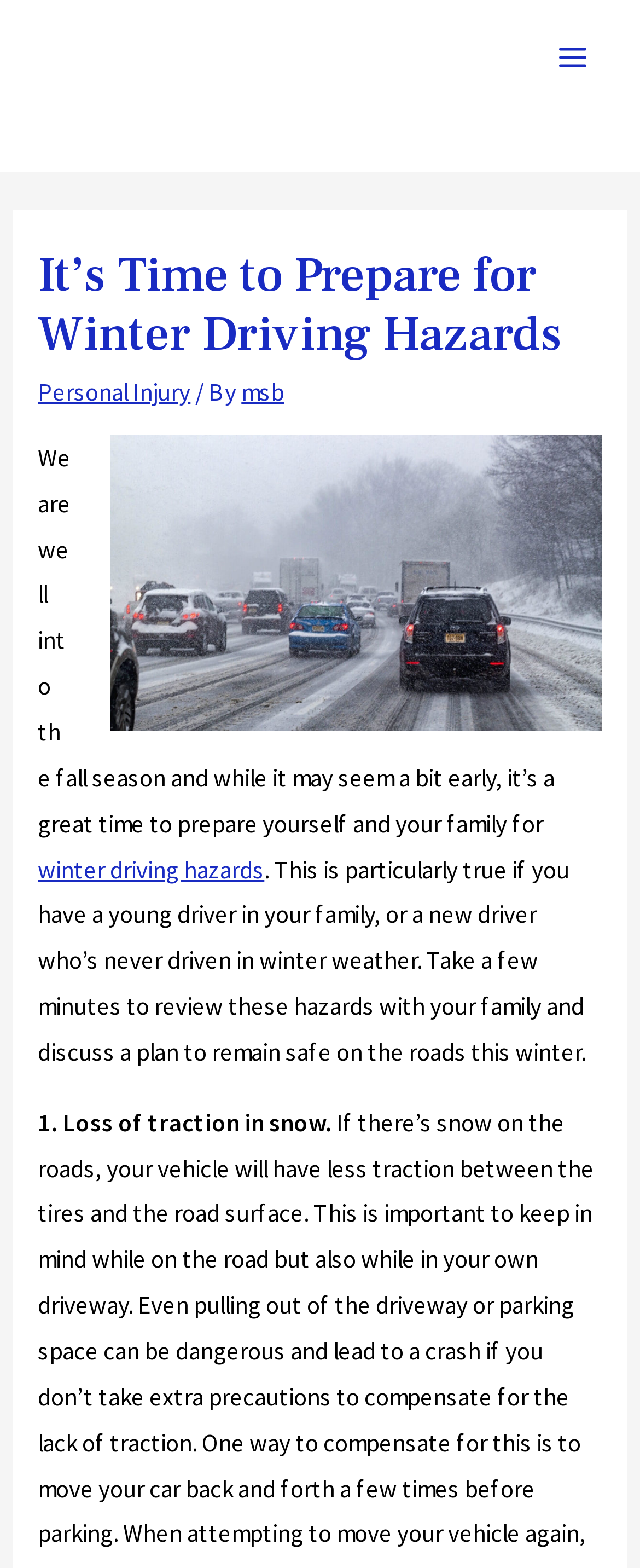Please examine the image and answer the question with a detailed explanation:
What is the main topic of the webpage?

The main topic of the webpage can be inferred from the text content, which discusses the importance of preparing for winter driving hazards and lists some of the hazards, such as loss of traction in snow.